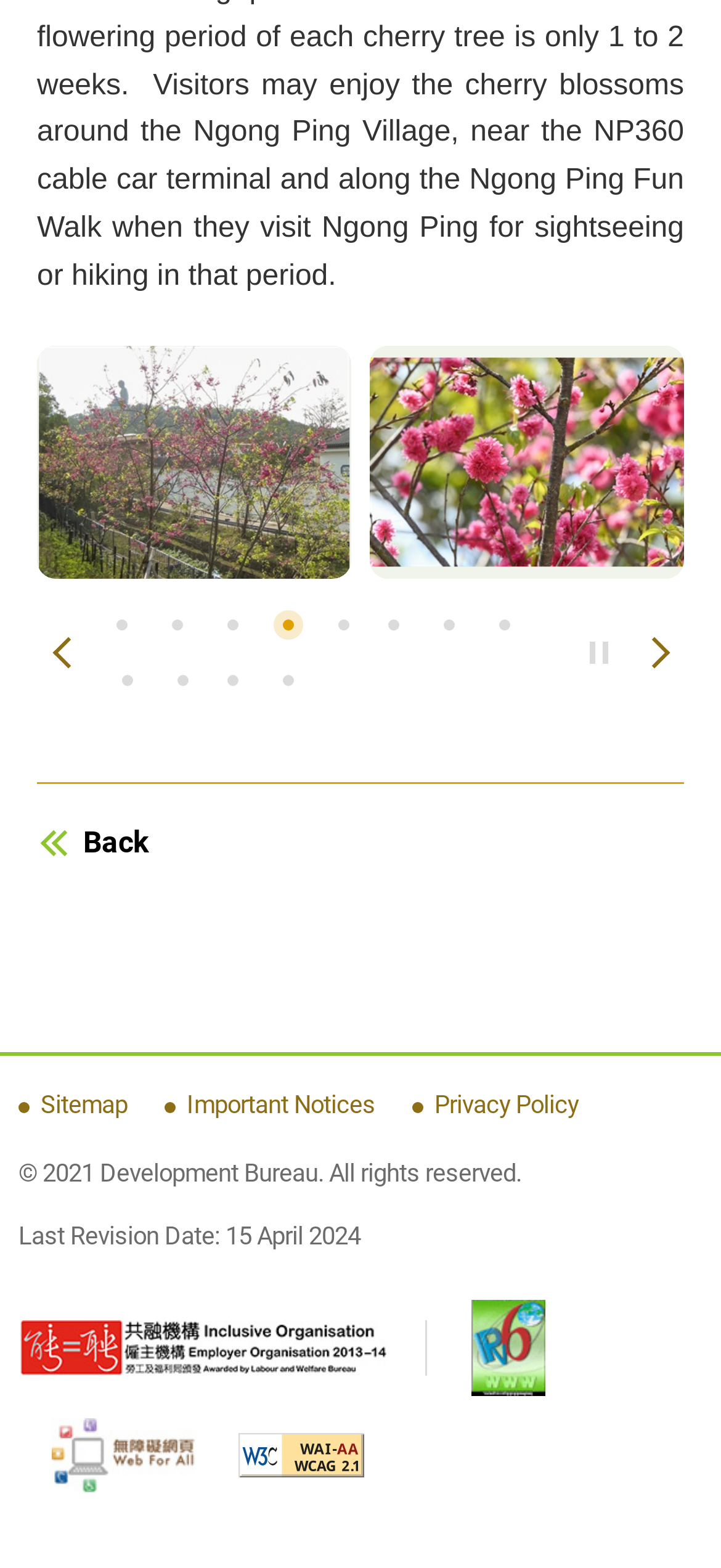Please identify the coordinates of the bounding box that should be clicked to fulfill this instruction: "View the previous slide".

[0.051, 0.398, 0.113, 0.434]